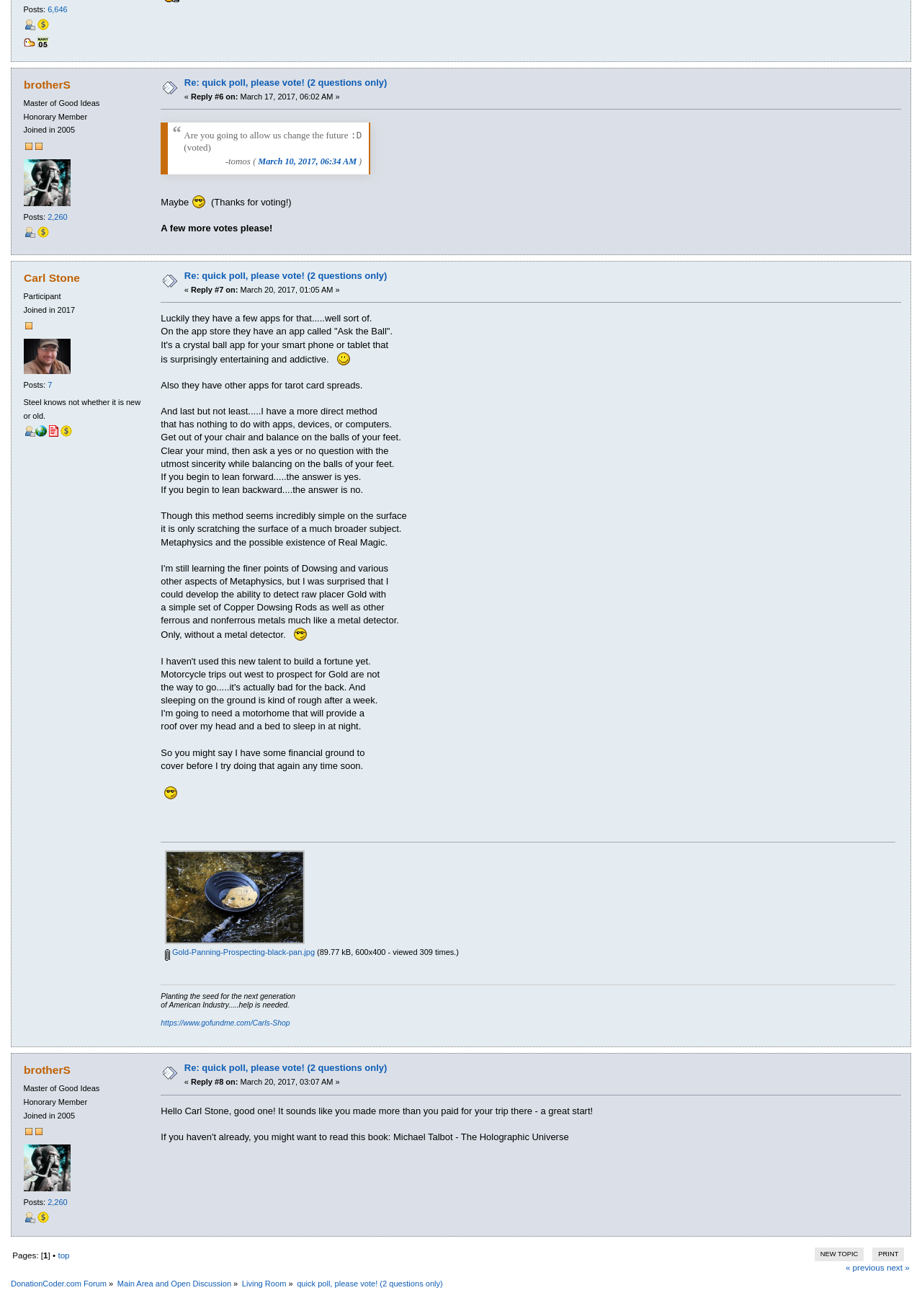Please specify the coordinates of the bounding box for the element that should be clicked to carry out this instruction: "View posts by brotherS". The coordinates must be four float numbers between 0 and 1, formatted as [left, top, right, bottom].

[0.025, 0.161, 0.076, 0.168]